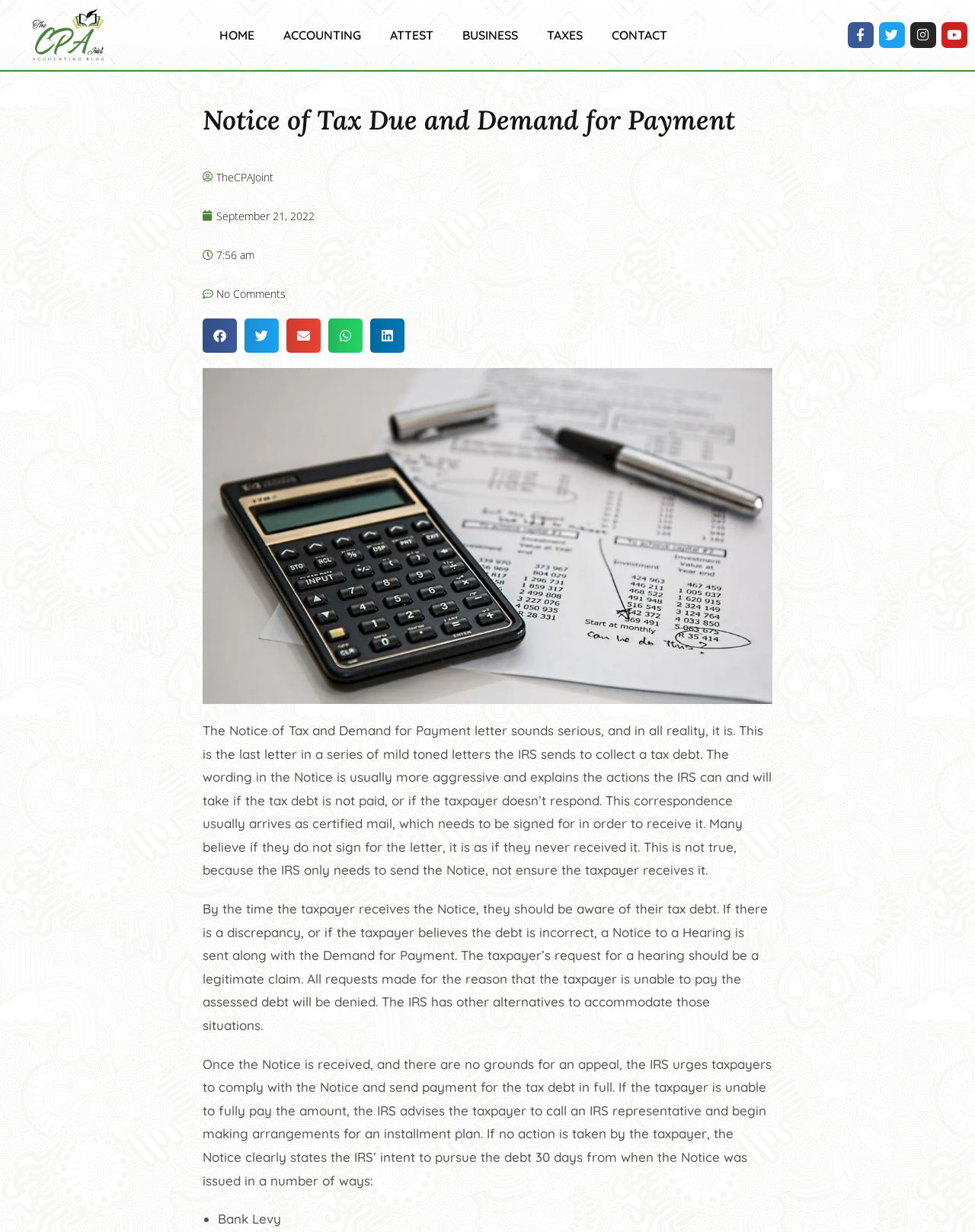Select the bounding box coordinates of the element I need to click to carry out the following instruction: "Click the 'Attachment_1570385618 (2) (1) (1)' link".

[0.011, 0.006, 0.129, 0.05]